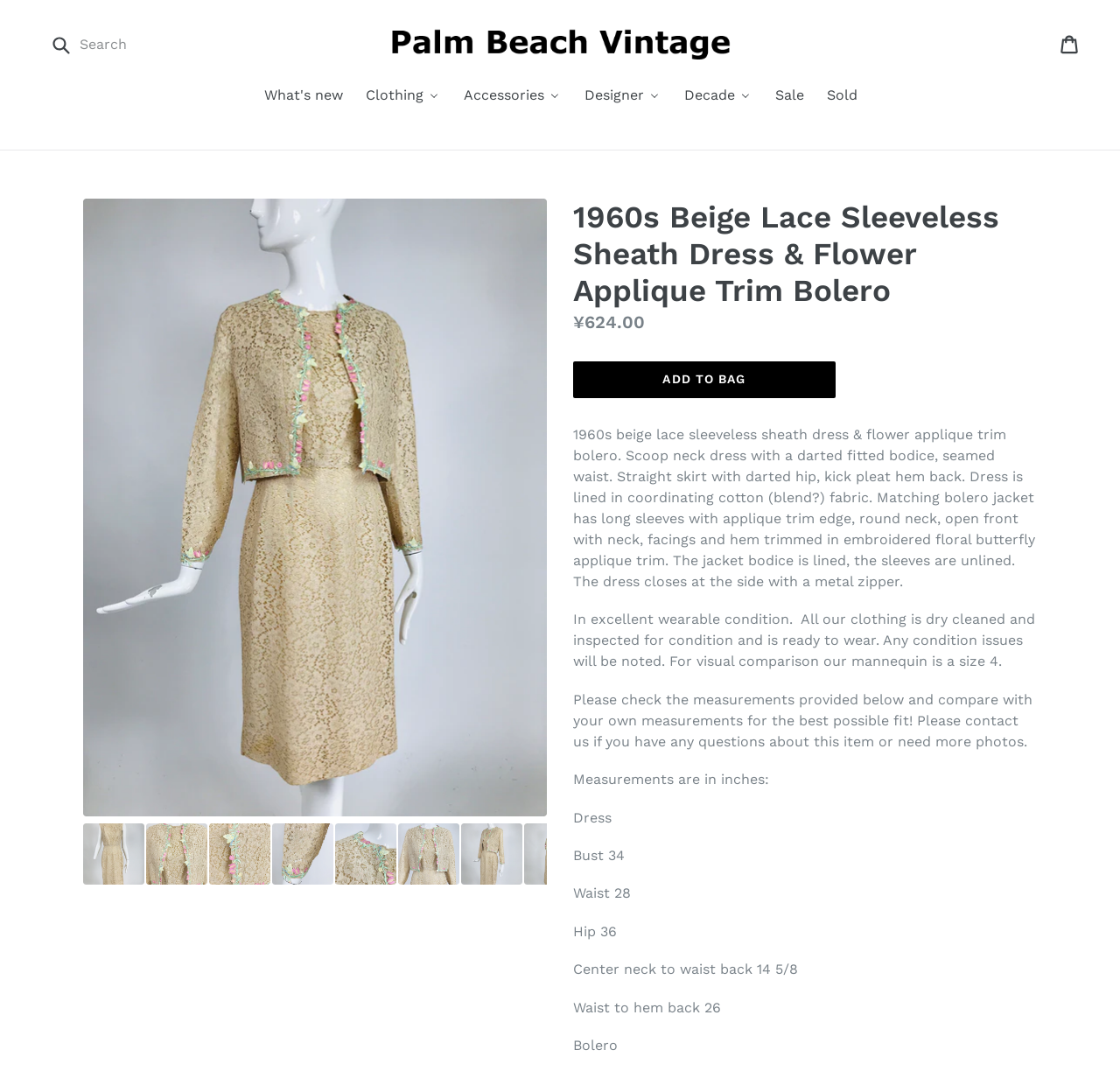Locate the bounding box coordinates of the clickable region necessary to complete the following instruction: "Search for products". Provide the coordinates in the format of four float numbers between 0 and 1, i.e., [left, top, right, bottom].

[0.043, 0.025, 0.199, 0.058]